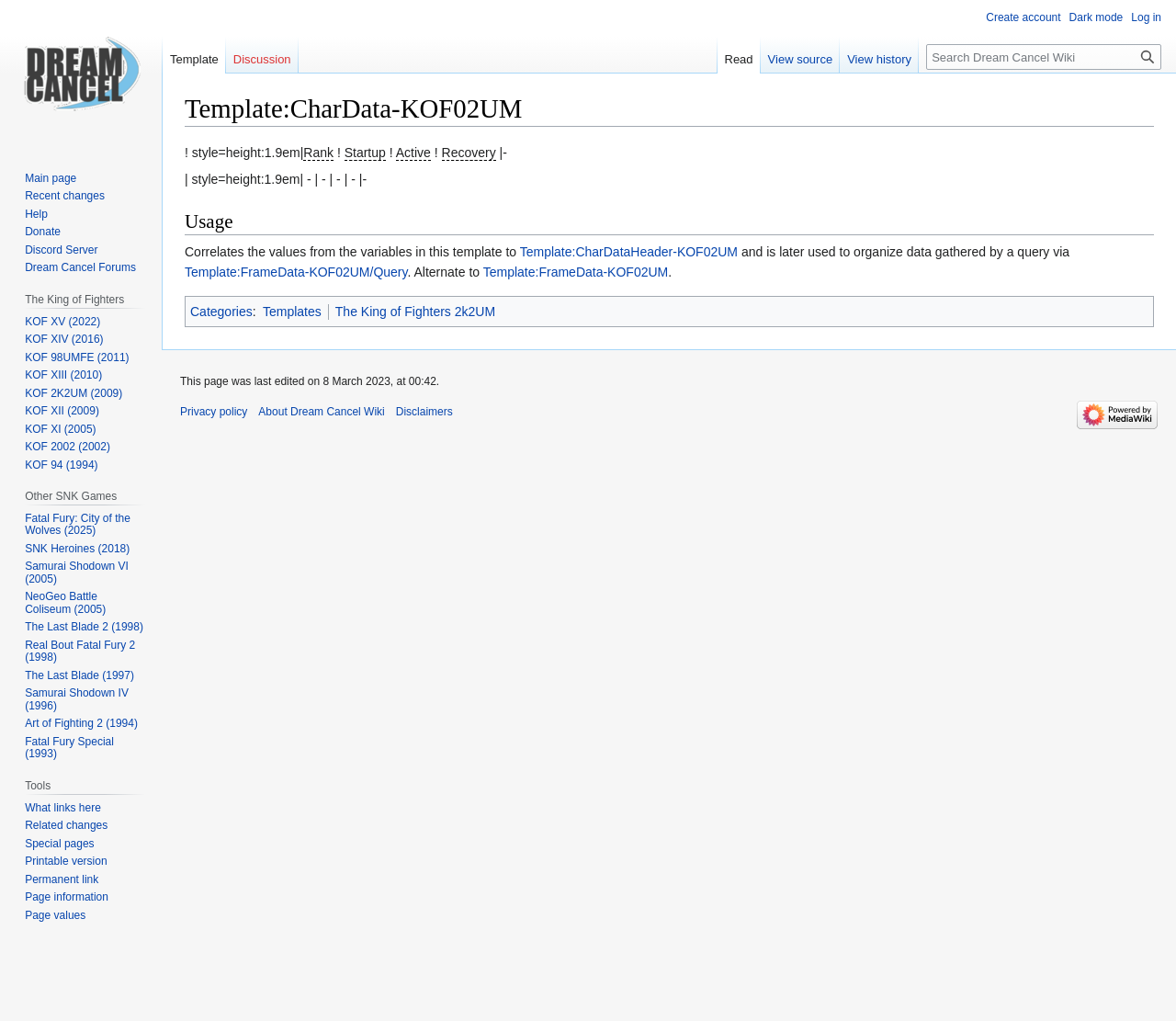How many categories are there?
Refer to the screenshot and respond with a concise word or phrase.

3